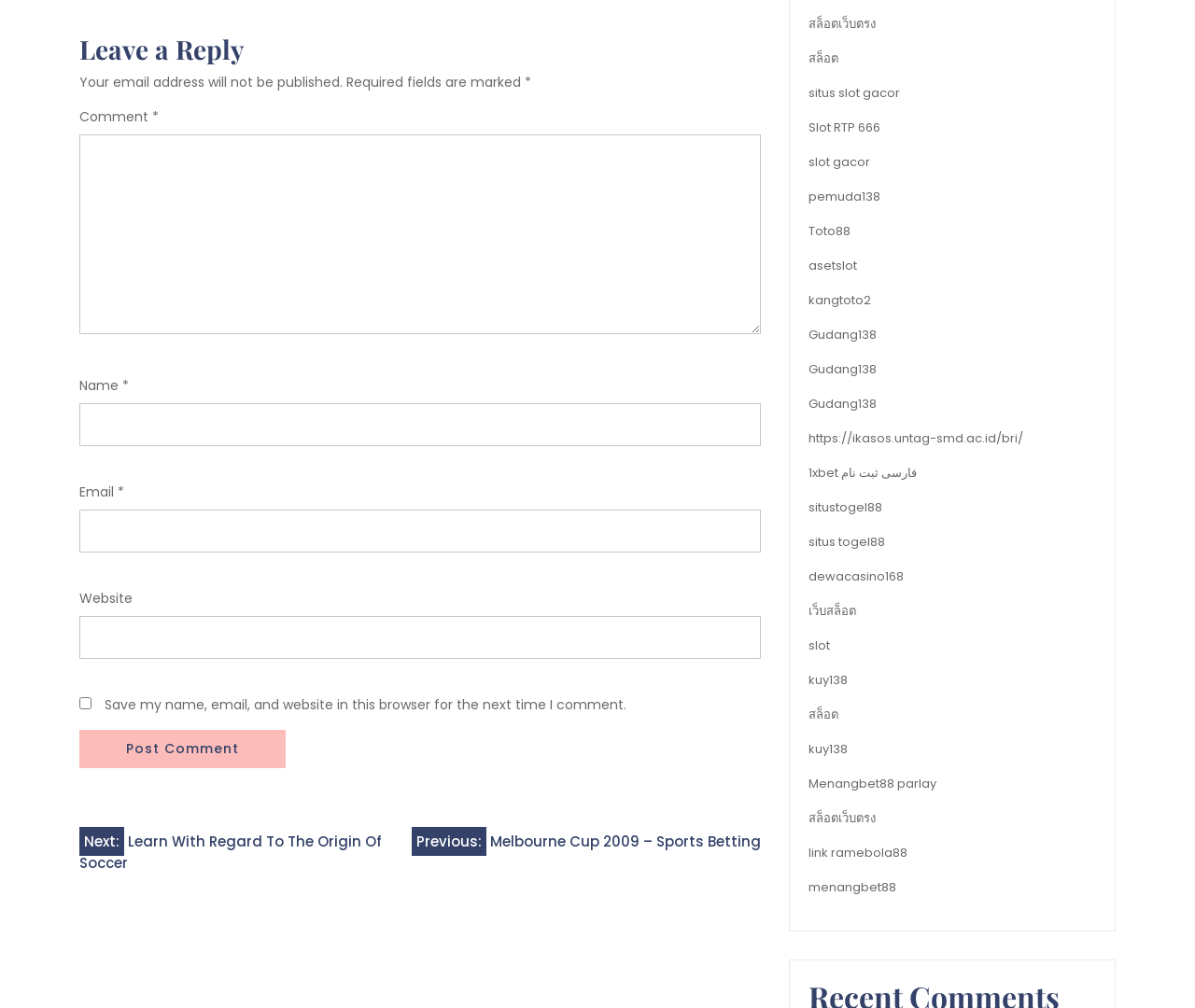What is the purpose of the button labeled 'Post Comment'?
Look at the image and respond to the question as thoroughly as possible.

The button labeled 'Post Comment' is located below the comment text box and other required information, which suggests that its purpose is to submit the user's comment.